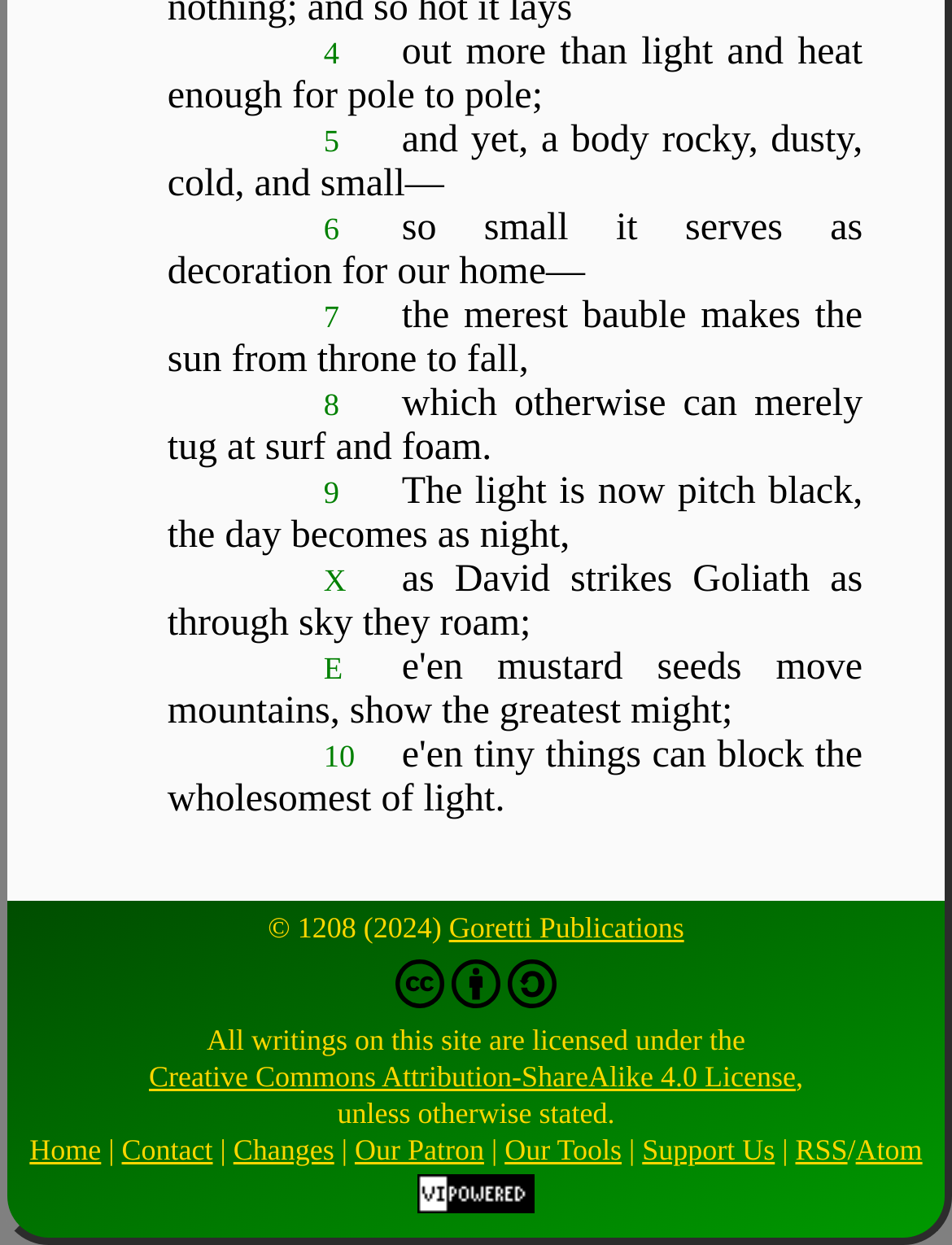Could you provide the bounding box coordinates for the portion of the screen to click to complete this instruction: "check RSS"?

[0.835, 0.909, 0.89, 0.937]